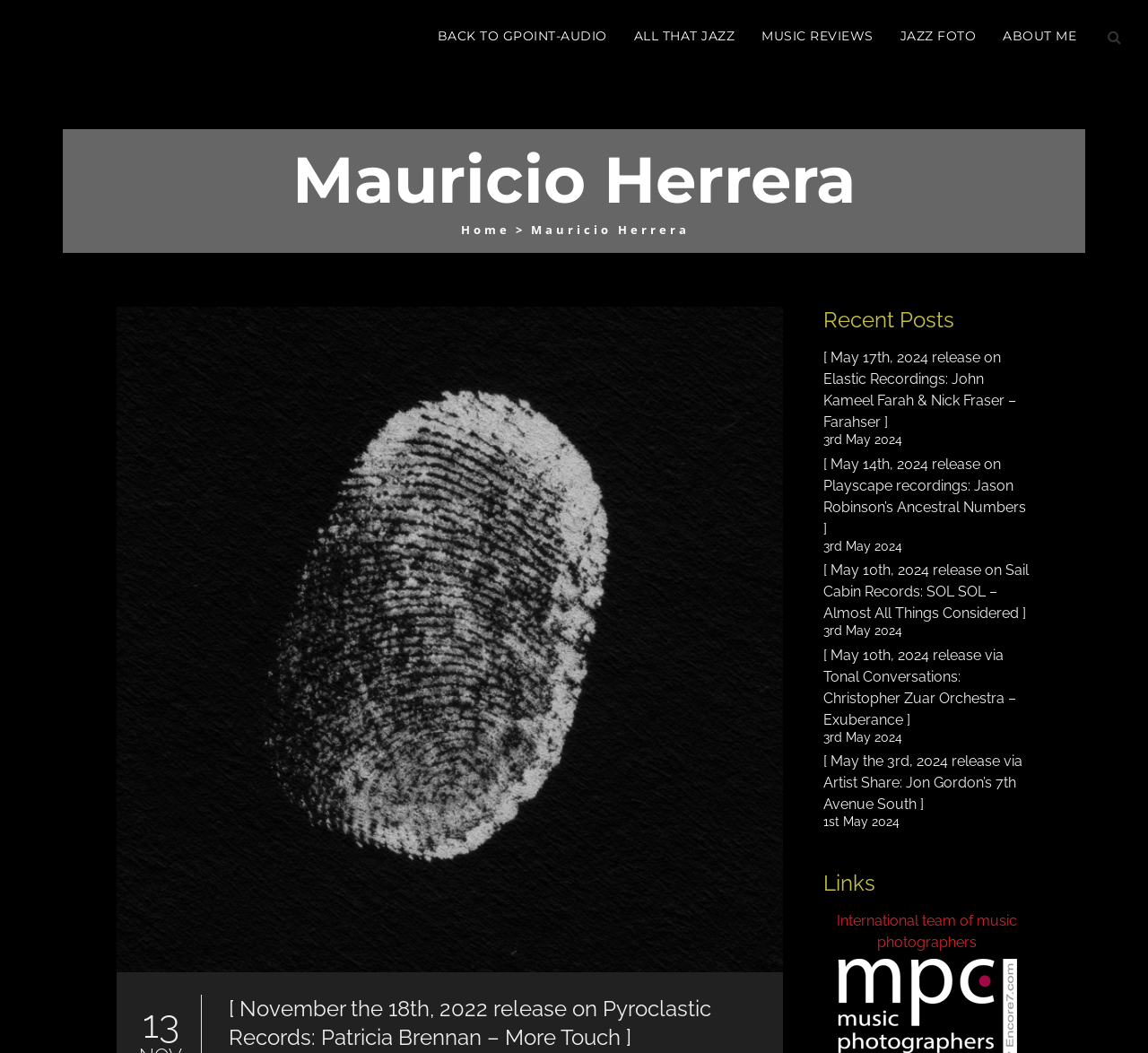Kindly provide the bounding box coordinates of the section you need to click on to fulfill the given instruction: "View Mauricio Herrera's page".

[0.102, 0.131, 0.898, 0.211]